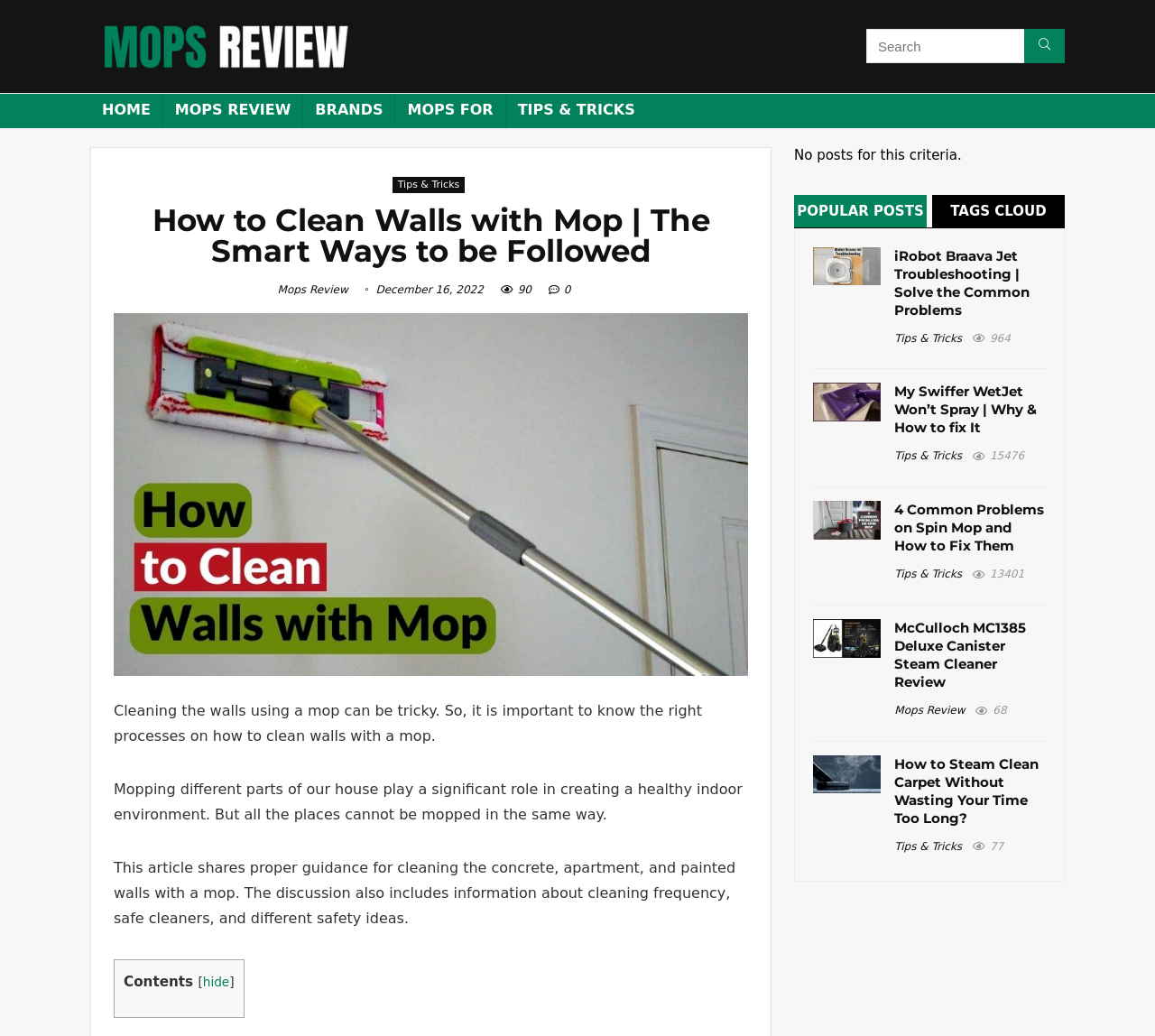What type of content is presented in the 'POPULAR POSTS' section?
Based on the image, answer the question with as much detail as possible.

The 'POPULAR POSTS' section is located at the bottom right of the webpage, and it contains a series of links to articles, each with a heading and an image. These links are likely to popular posts on the website, and they provide users with easy access to relevant and interesting content.